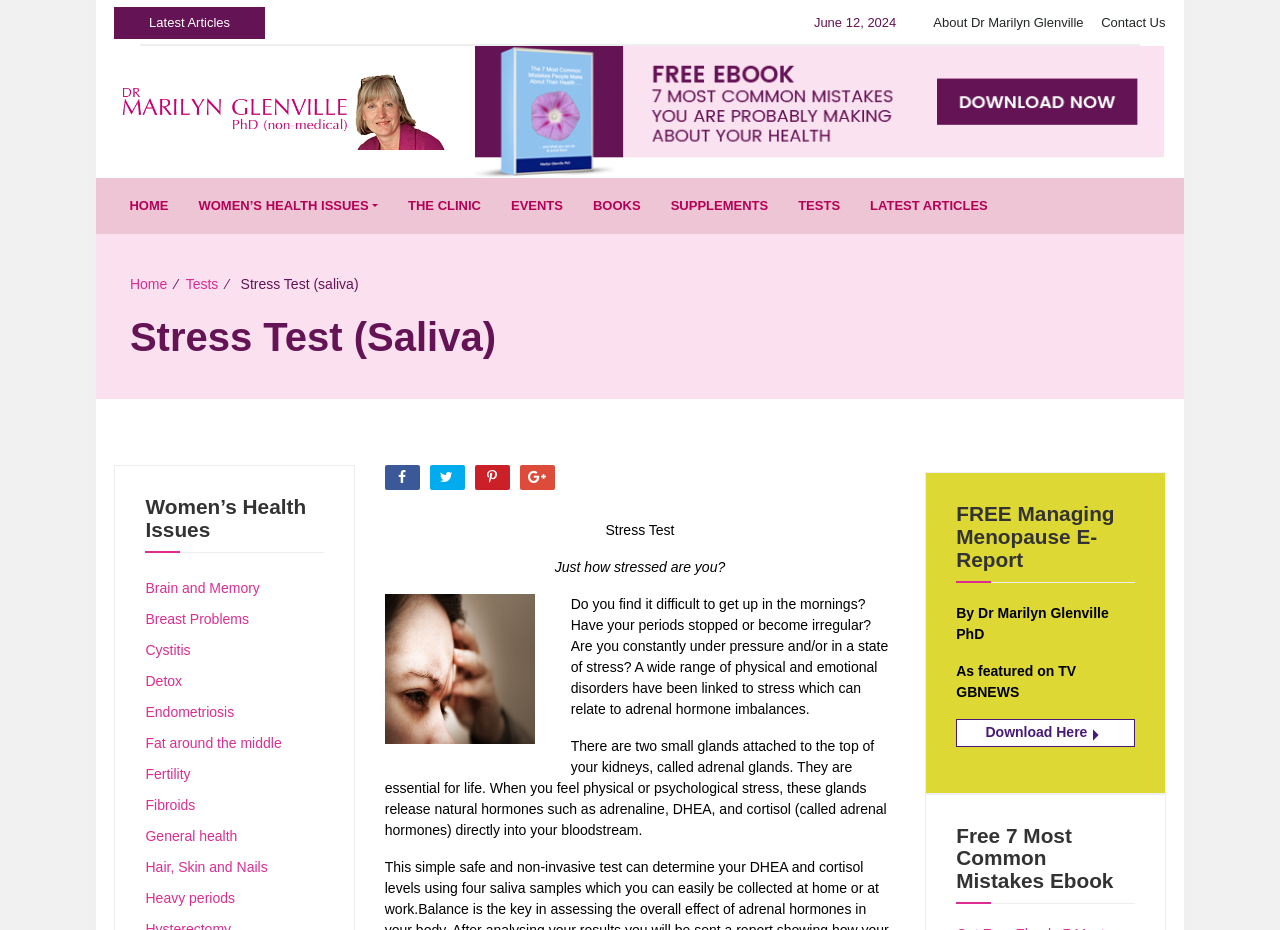What is the format of the free report offered on the webpage?
From the image, provide a succinct answer in one word or a short phrase.

E-Report